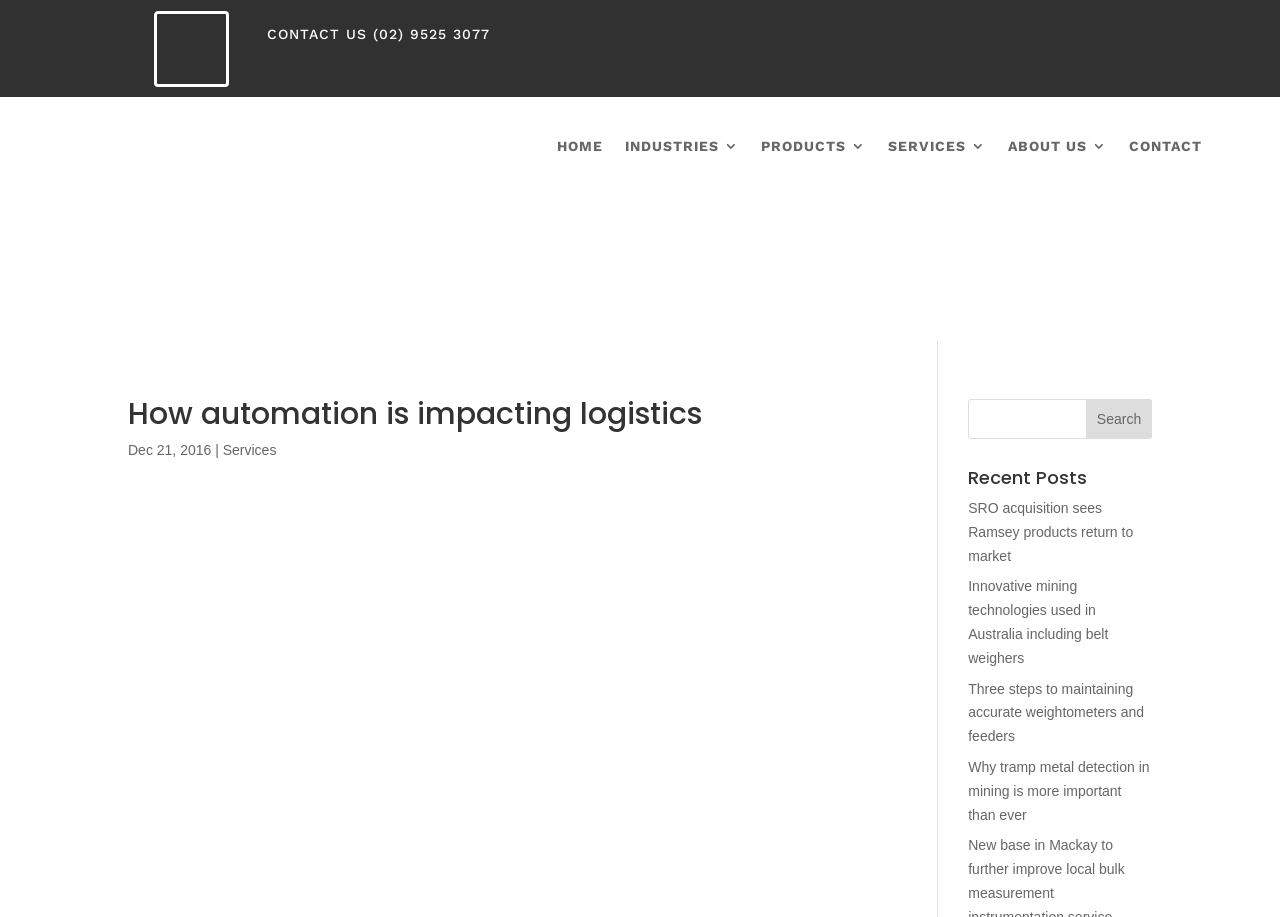Determine which piece of text is the heading of the webpage and provide it.

CONTACT US (02) 9525 3077